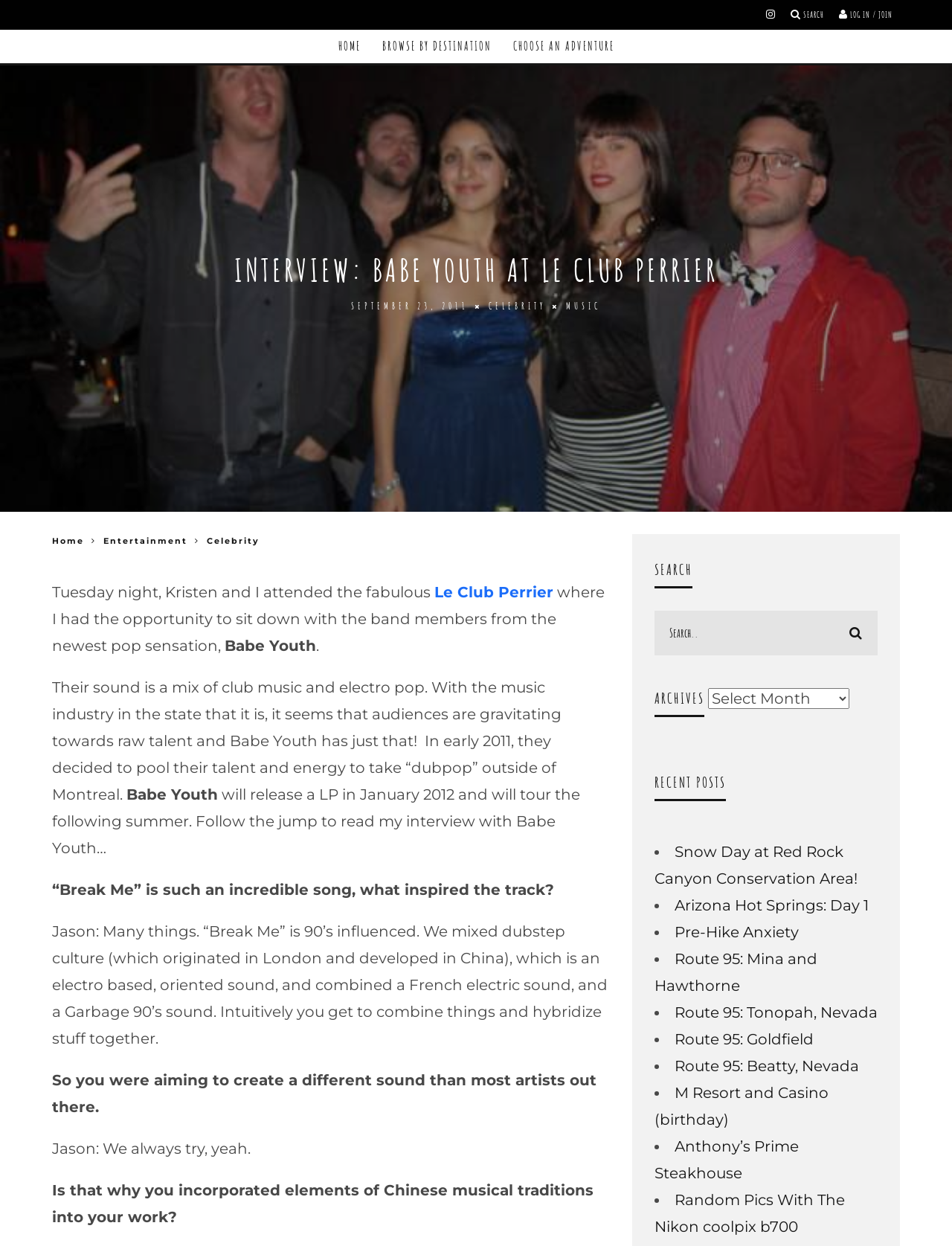Please find the bounding box coordinates of the clickable region needed to complete the following instruction: "Search for something". The bounding box coordinates must consist of four float numbers between 0 and 1, i.e., [left, top, right, bottom].

[0.688, 0.49, 0.922, 0.526]